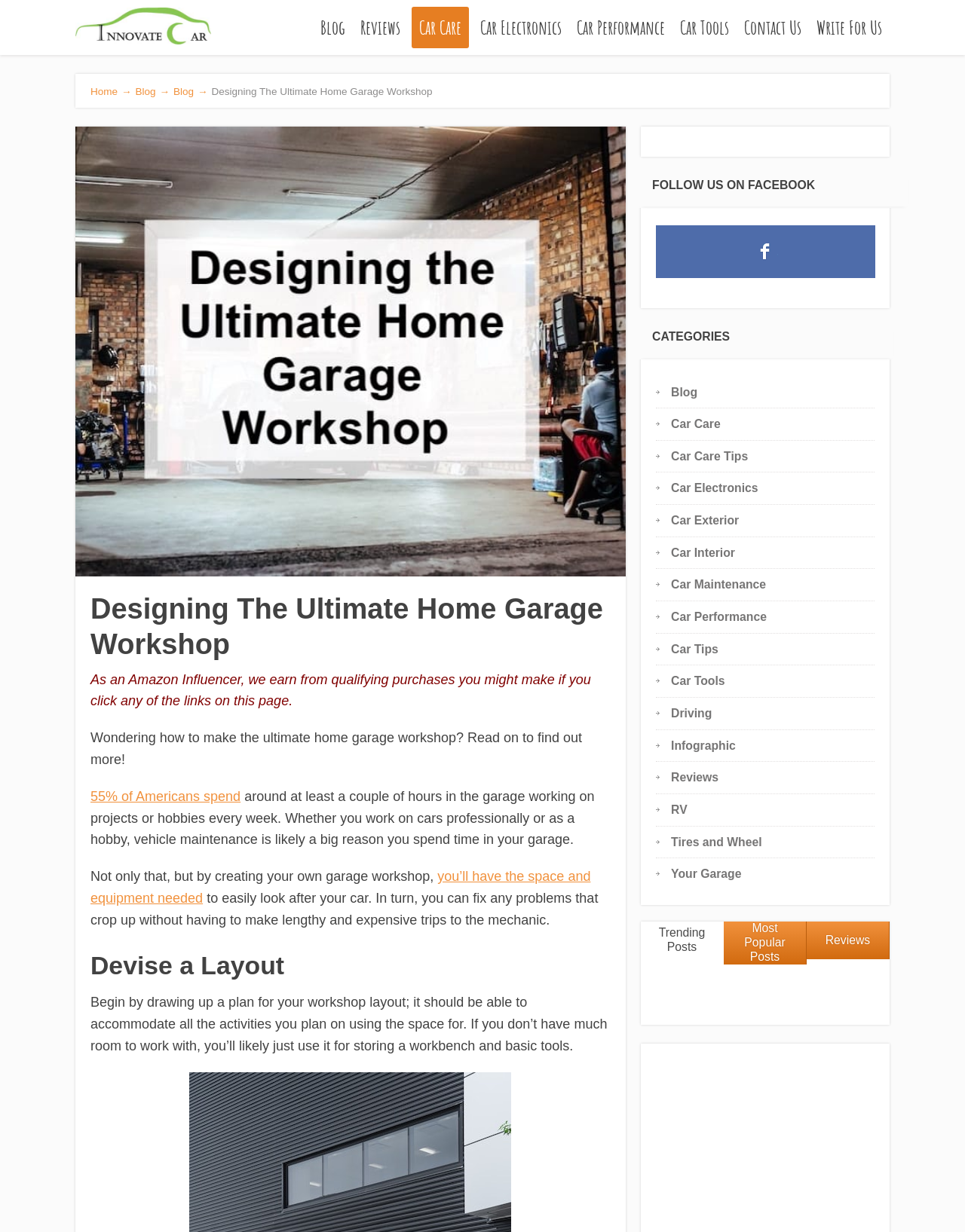Based on the element description 55% of Americans spend, identify the bounding box coordinates for the UI element. The coordinates should be in the format (top-left x, top-left y, bottom-right x, bottom-right y) and within the 0 to 1 range.

[0.094, 0.64, 0.249, 0.652]